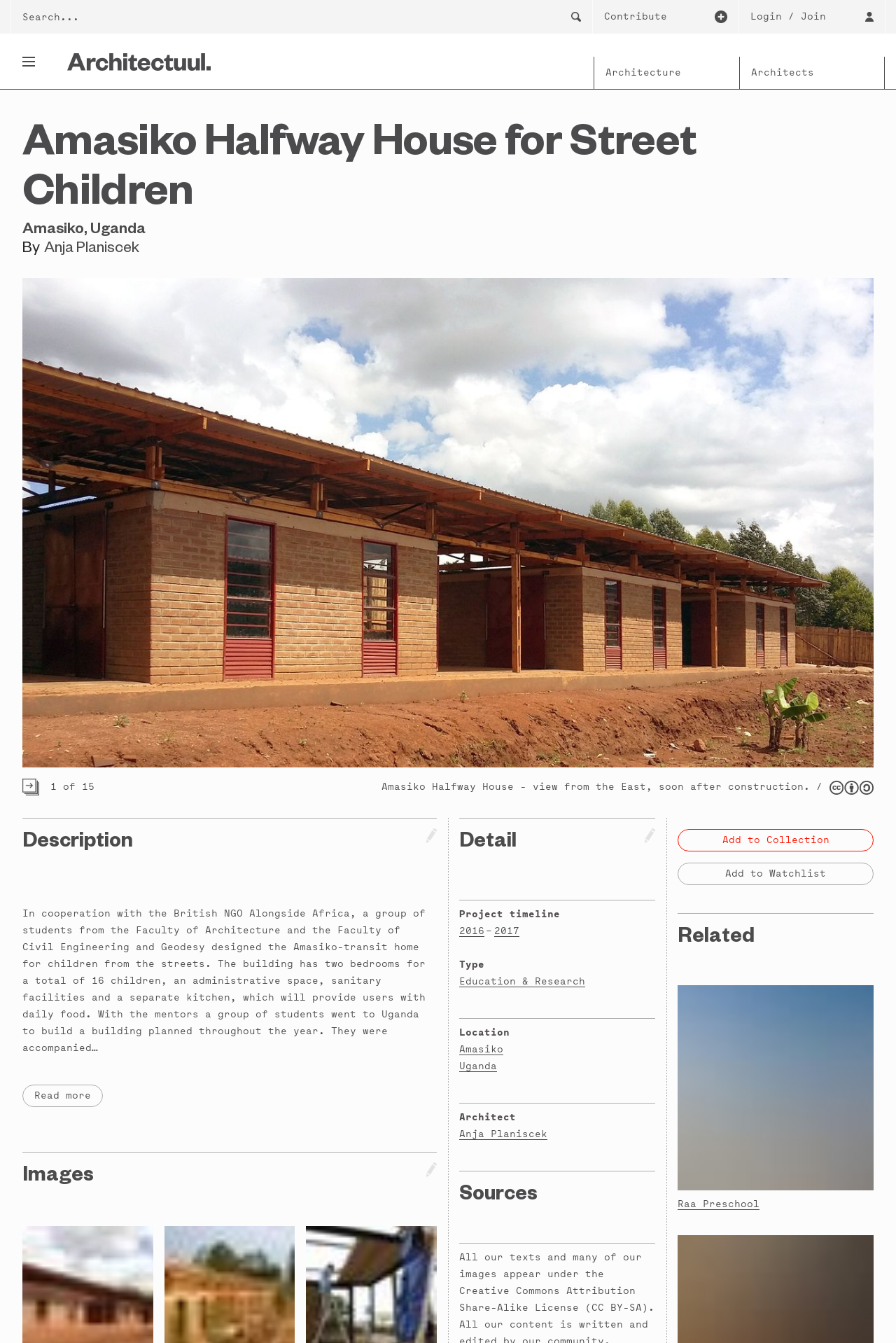Bounding box coordinates should be provided in the format (top-left x, top-left y, bottom-right x, bottom-right y) with all values between 0 and 1. Identify the bounding box for this UI element: input value="Email *" aria-describedby="email-notes" name="email"

None